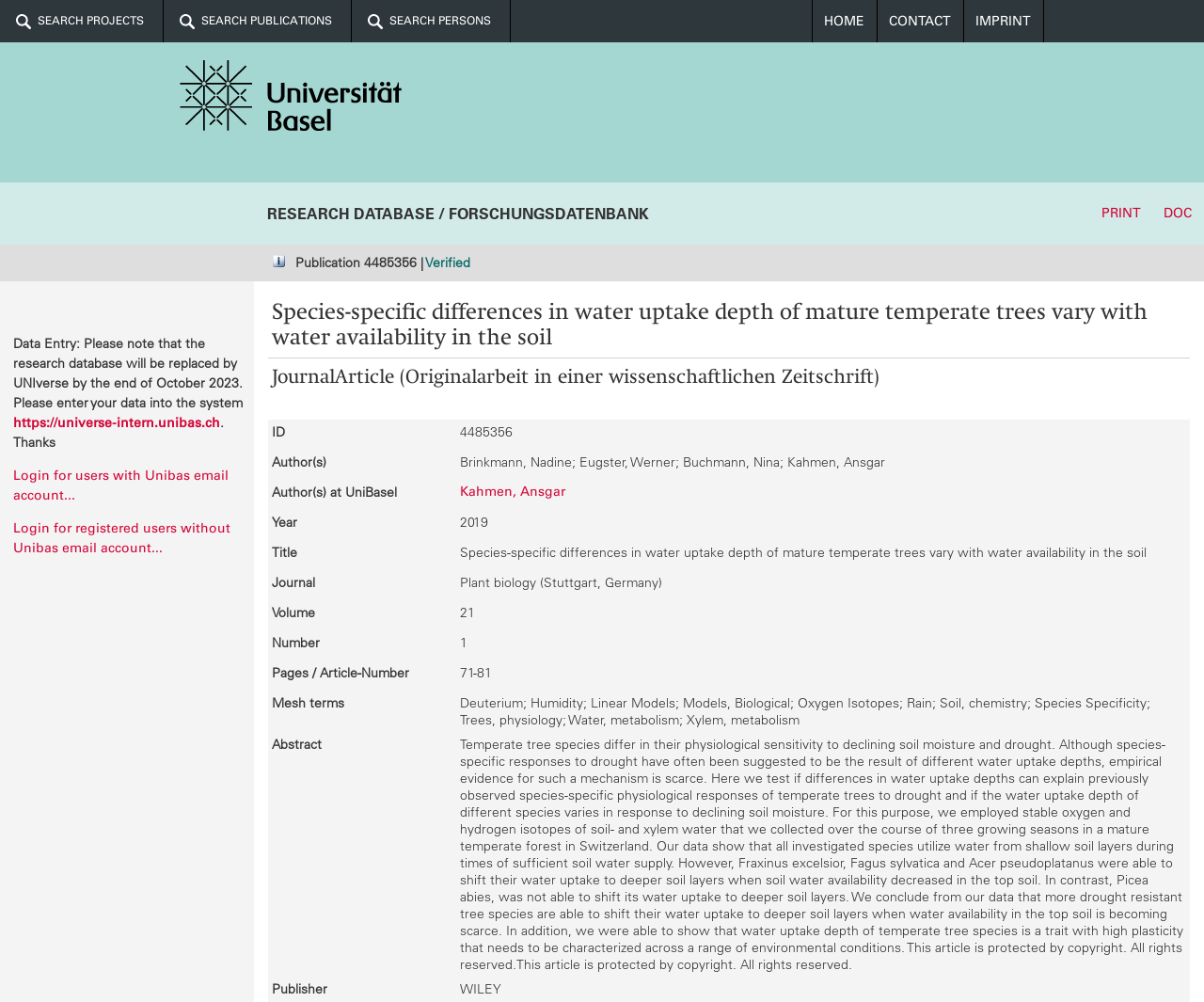Please provide a detailed answer to the question below based on the screenshot: 
What is the journal of the publication?

I found the journal of the publication by looking at the text in the gridcell with the label 'Journal' in the table. The text is 'Plant biology (Stuttgart, Germany)'.